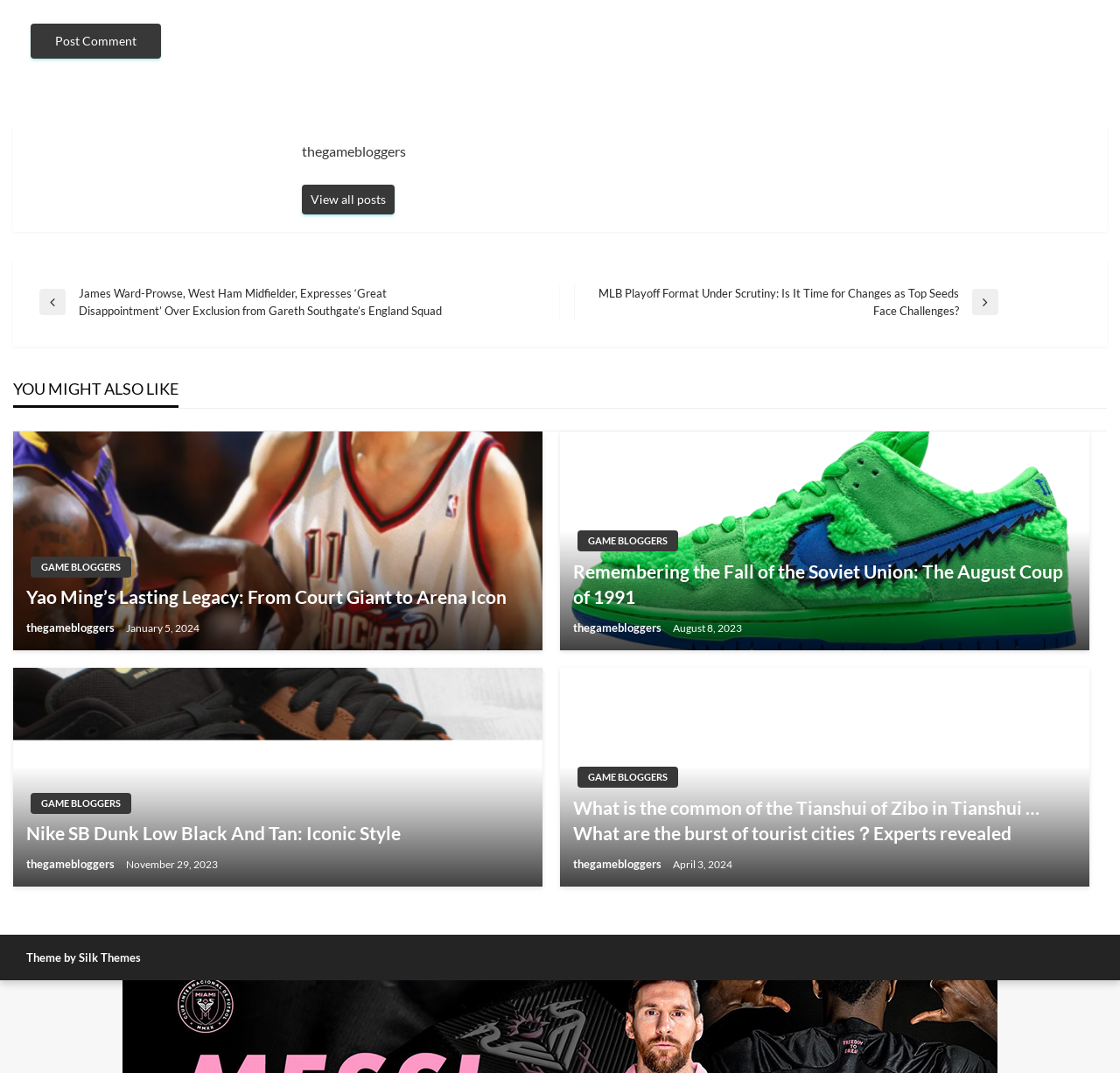Refer to the screenshot and answer the following question in detail:
What is the name of the blog?

The name of the blog can be found in the heading element with the text 'thegamebloggers' which is located at the top of the webpage.